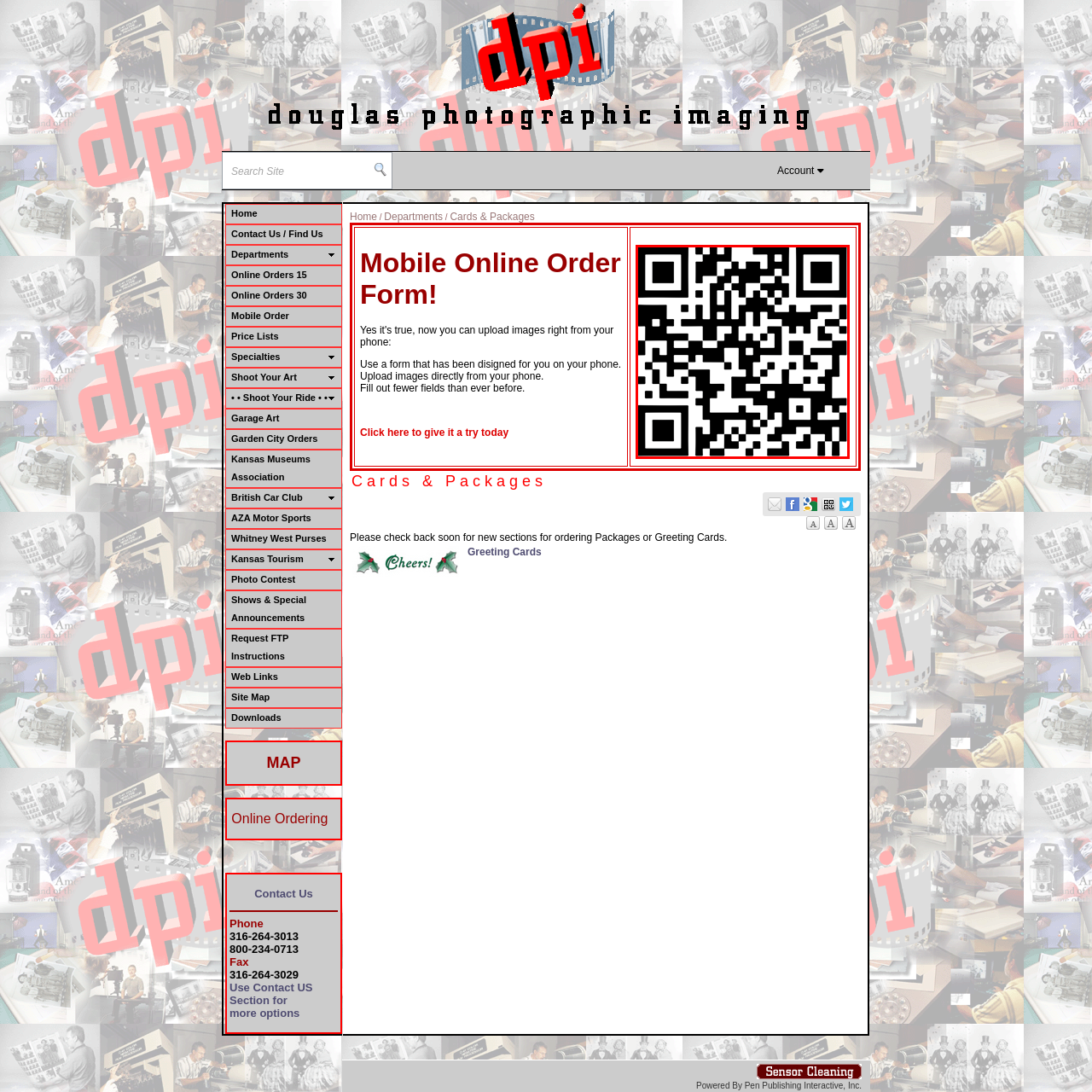Observe the image within the red outline and respond to the ensuing question with a detailed explanation based on the visual aspects of the image: 
What device can be used to scan the QR code?

Users can scan the QR code with their smartphones to access the 'Mobile Online Order Form', allowing them to upload images directly and complete their orders with fewer fields to fill out.